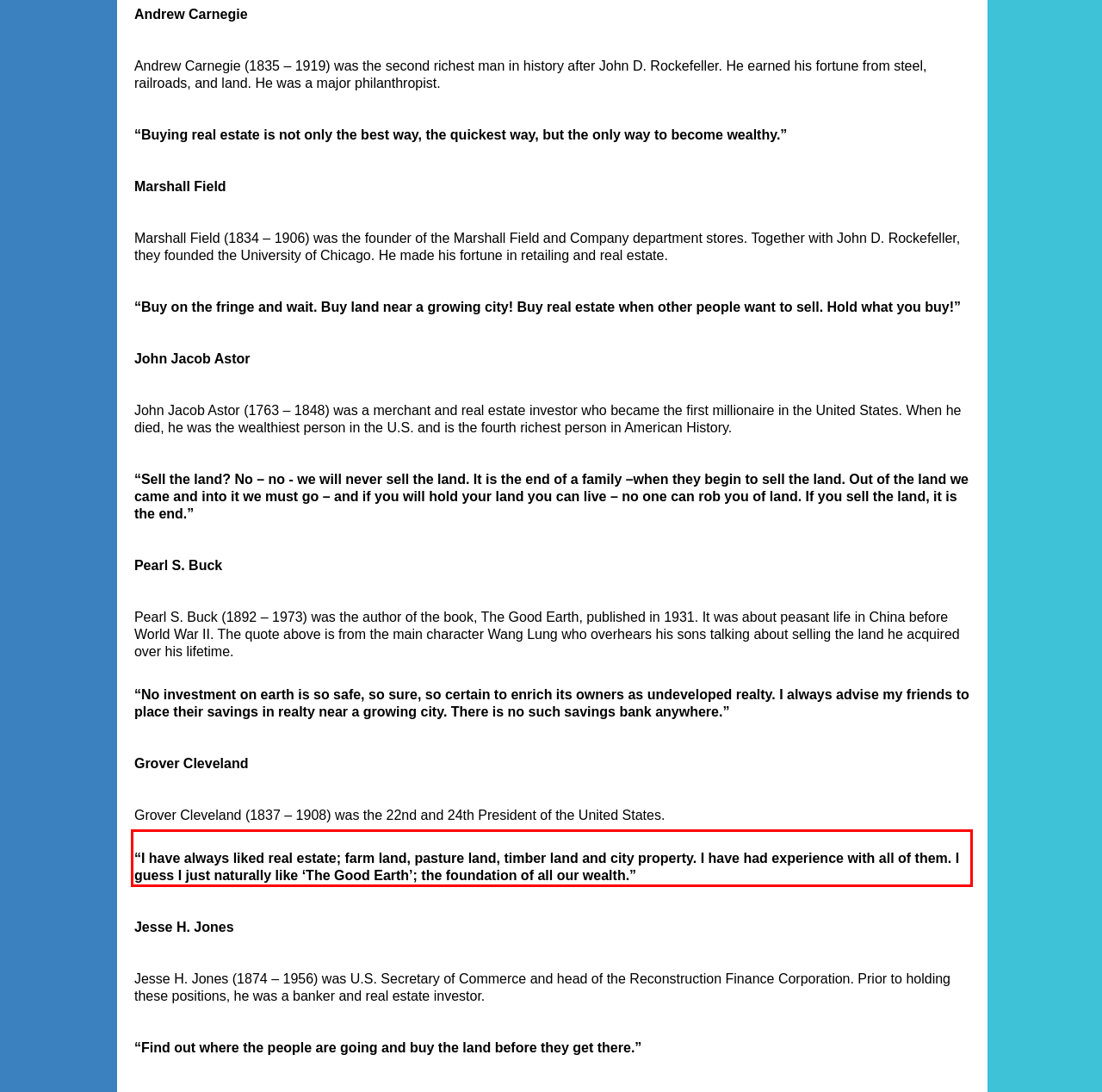Within the provided webpage screenshot, find the red rectangle bounding box and perform OCR to obtain the text content.

“I have always liked real estate; farm land, pasture land, timber land and city property. I have had experience with all of them. I guess I just naturally like ‘The Good Earth’; the foundation of all our wealth.”